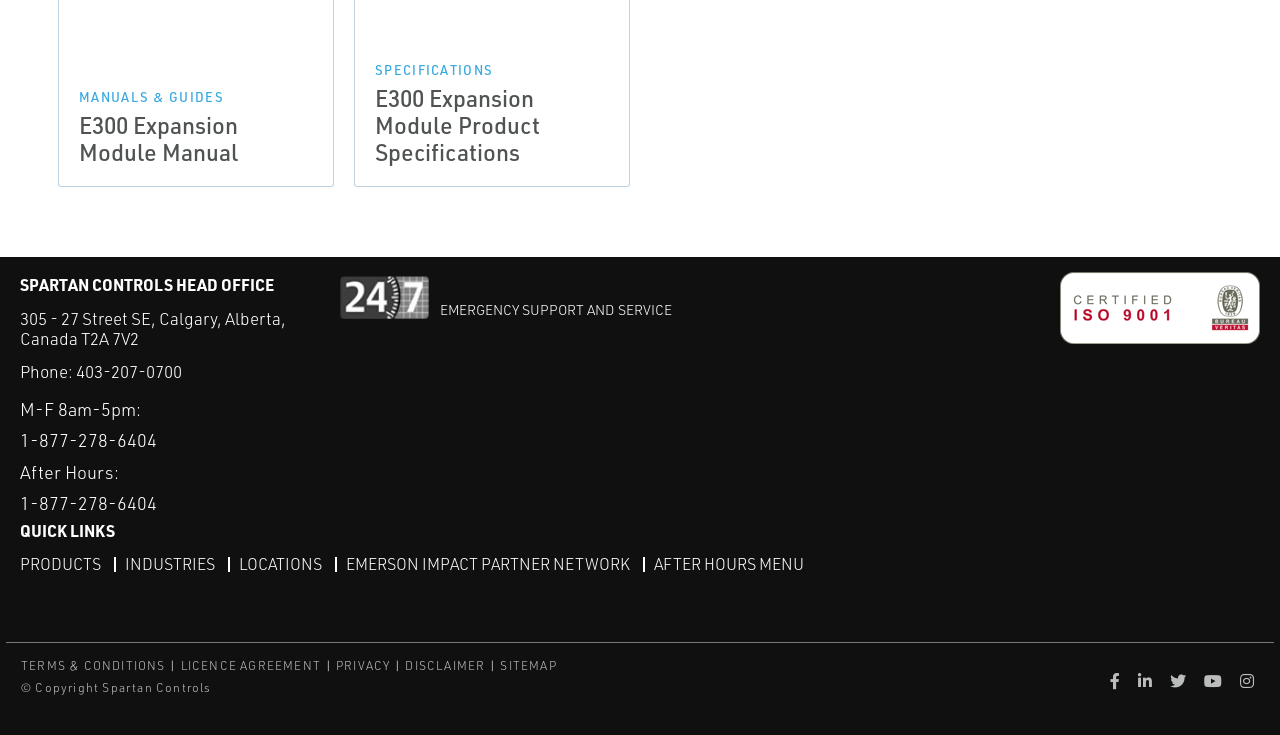What is the phone number?
Offer a detailed and full explanation in response to the question.

The phone number is obtained from the link element with ID 517, which is located below the company name with a bounding box coordinate of [0.059, 0.489, 0.142, 0.521]. The text content of this element is '403-207-0700'.